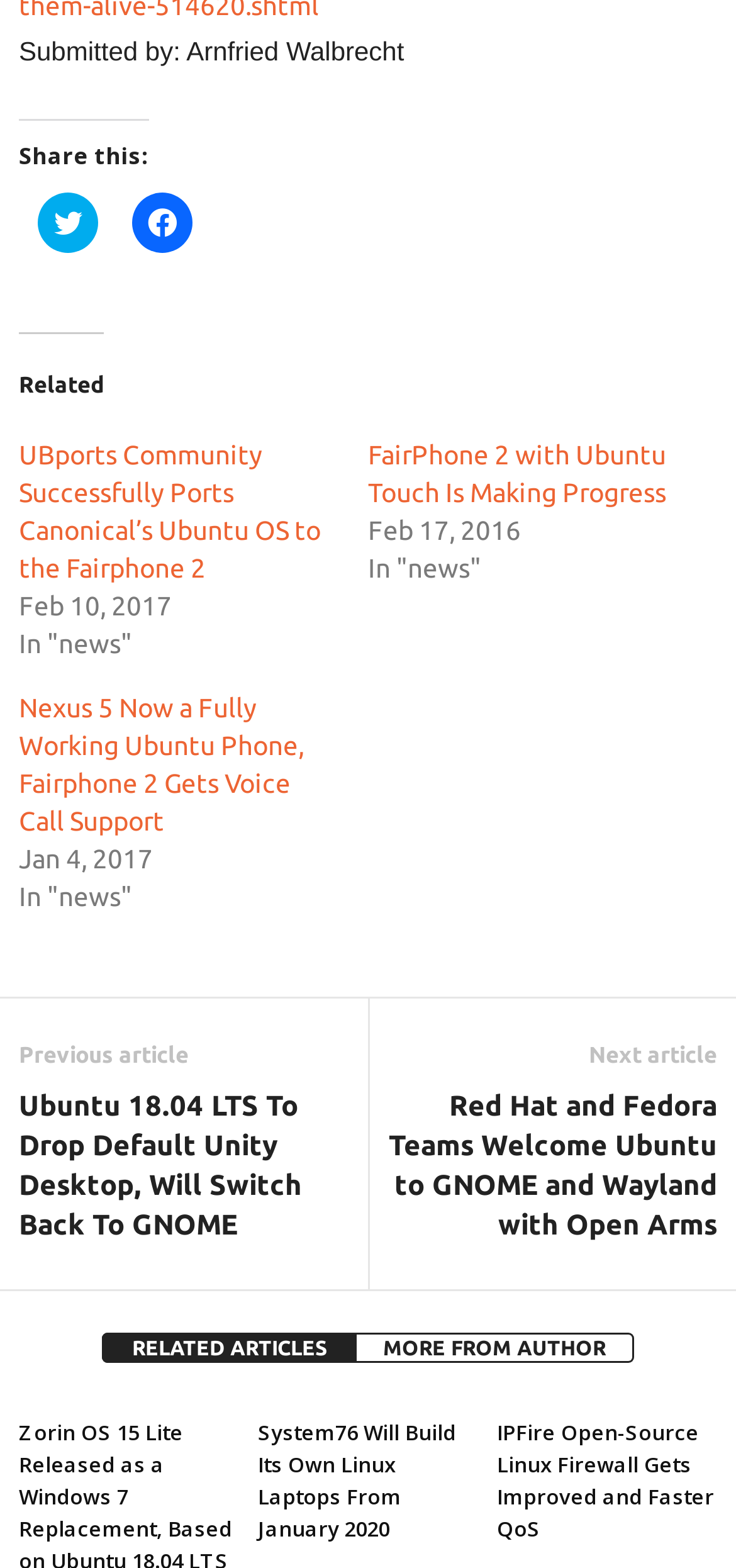Please determine the bounding box coordinates of the element's region to click in order to carry out the following instruction: "Sign up for the newsletter". The coordinates should be four float numbers between 0 and 1, i.e., [left, top, right, bottom].

None